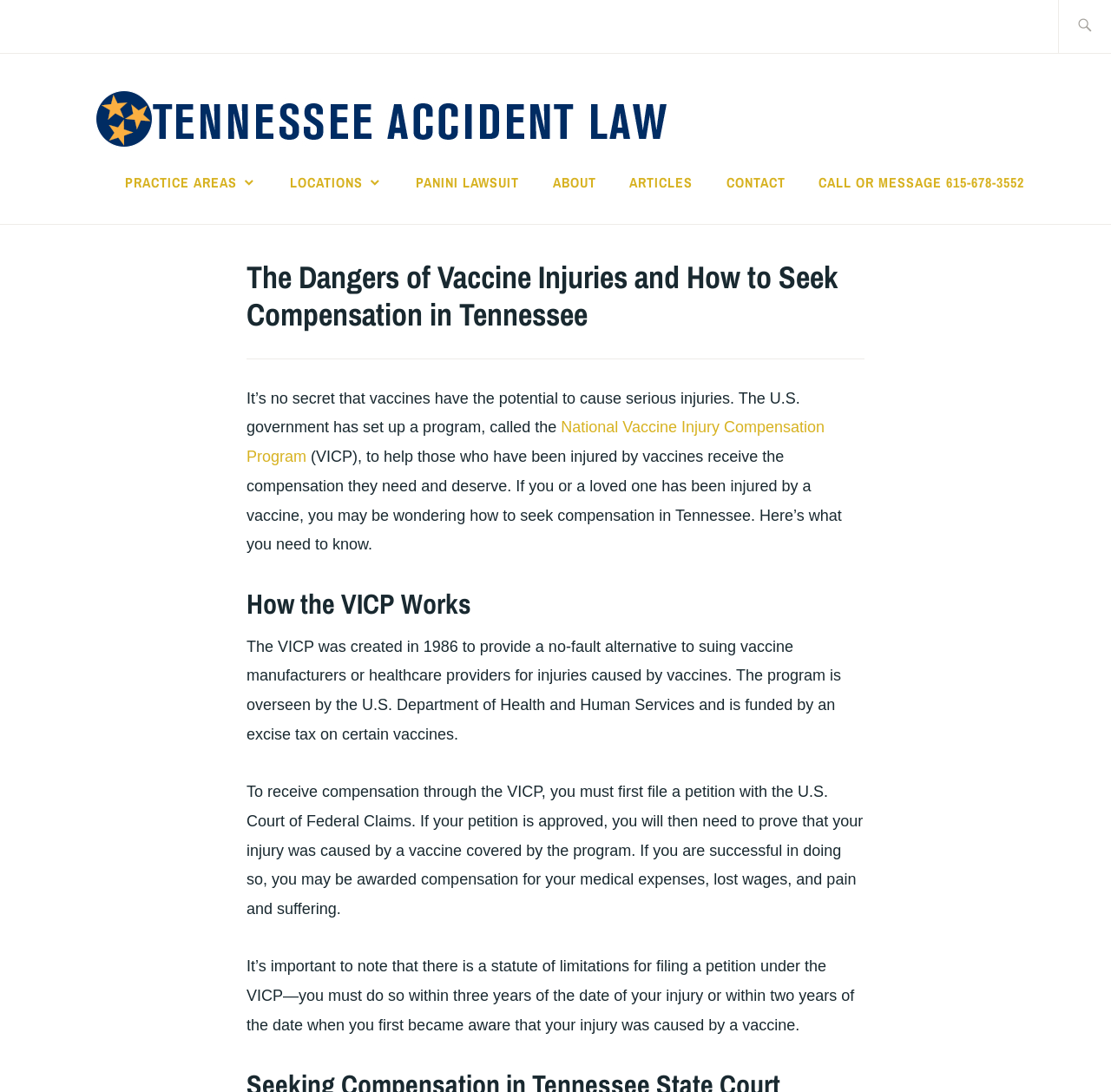Please indicate the bounding box coordinates of the element's region to be clicked to achieve the instruction: "Read about National Vaccine Injury Compensation Program". Provide the coordinates as four float numbers between 0 and 1, i.e., [left, top, right, bottom].

[0.222, 0.383, 0.742, 0.426]